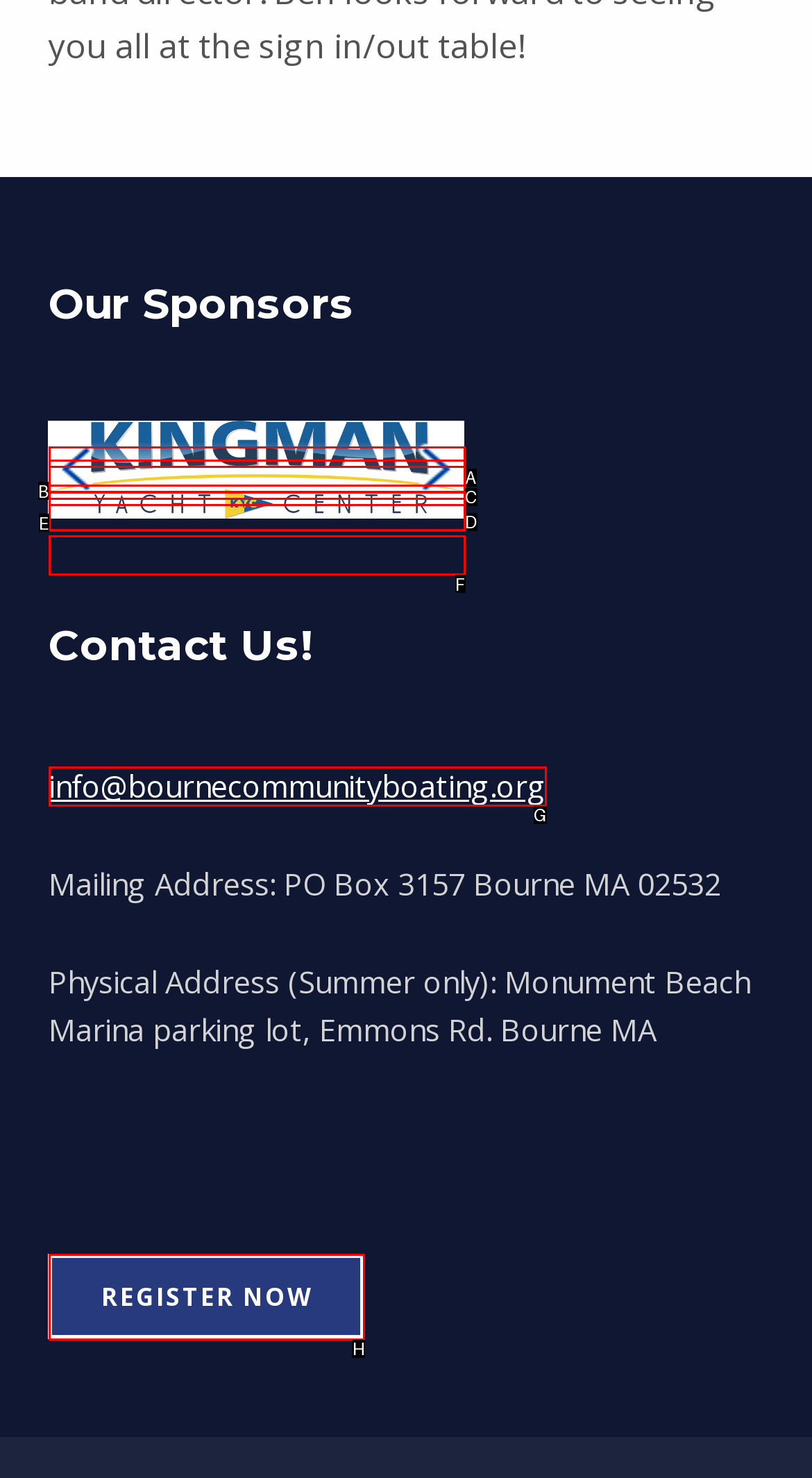Match the option to the description: Register Now
State the letter of the correct option from the available choices.

H